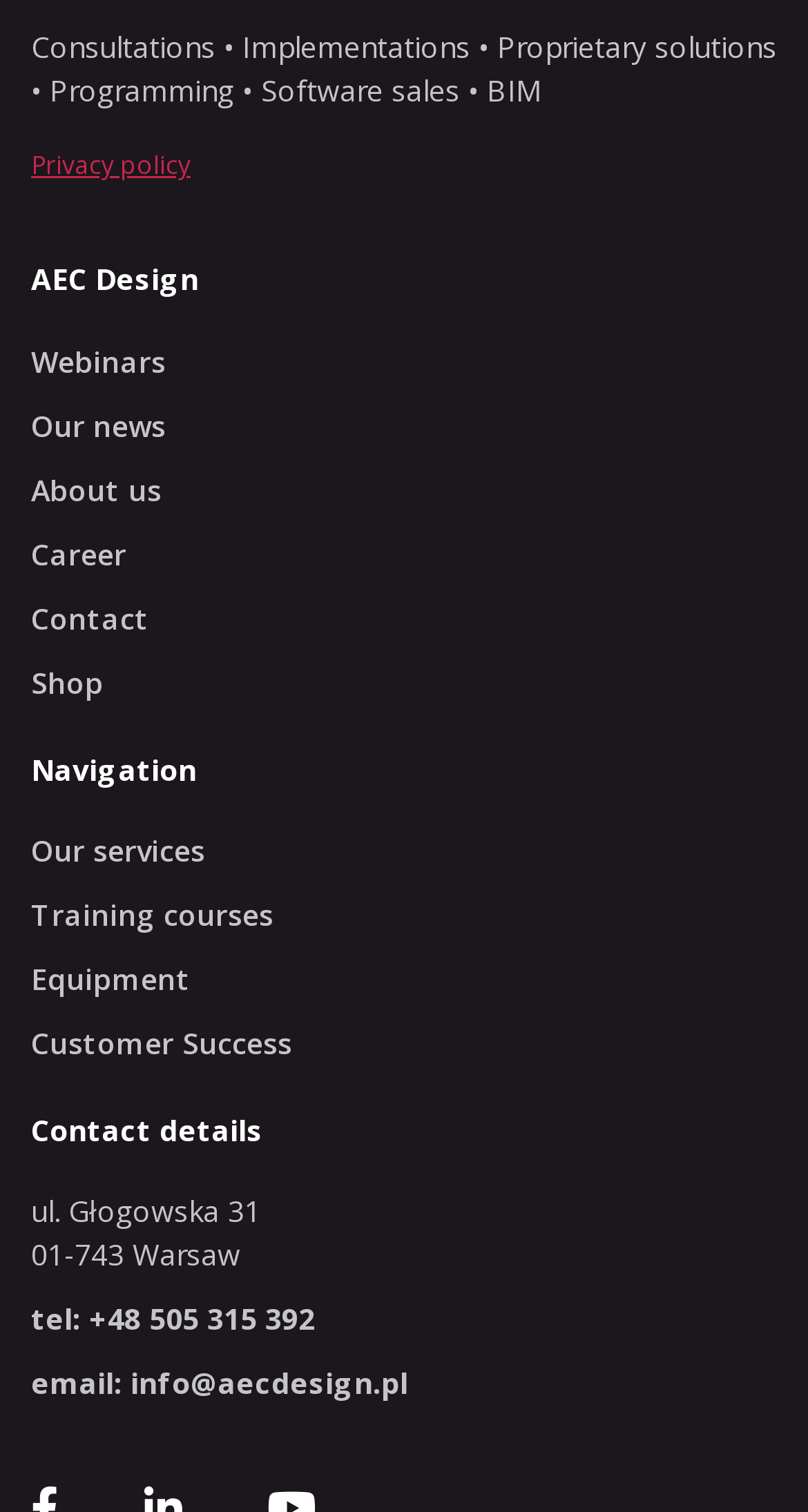Determine the bounding box coordinates for the clickable element required to fulfill the instruction: "Call the office". Provide the coordinates as four float numbers between 0 and 1, i.e., [left, top, right, bottom].

[0.1, 0.859, 0.39, 0.885]